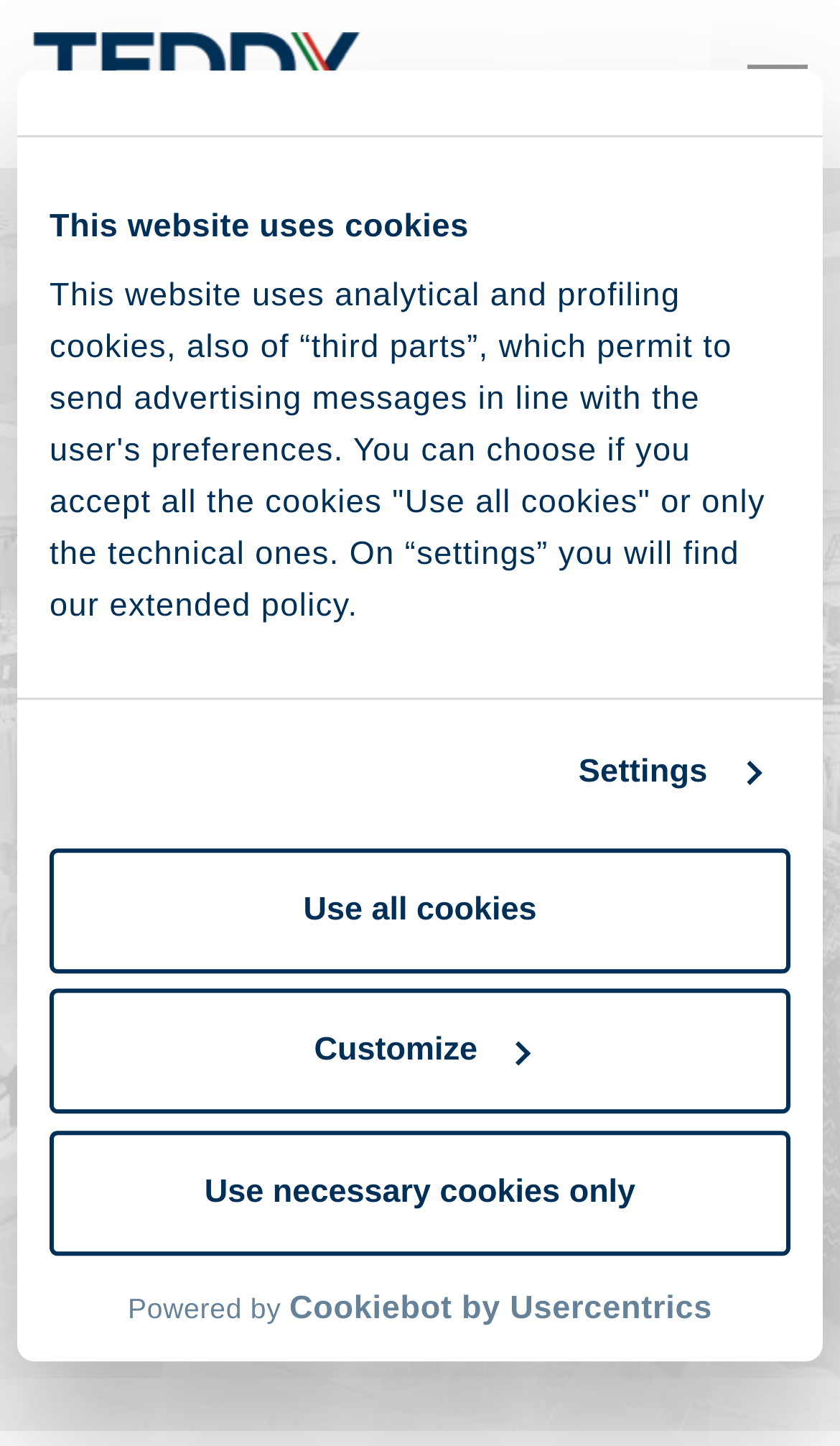What is the theme of the image at the top of the webpage?
Please provide a comprehensive answer based on the details in the screenshot.

Based on the image description 'teddy-group-how-to-open-a-fashion-store-in-franchising', it is clear that the image at the top of the webpage is related to fashion stores, likely showcasing a Gruppo Teddy store.